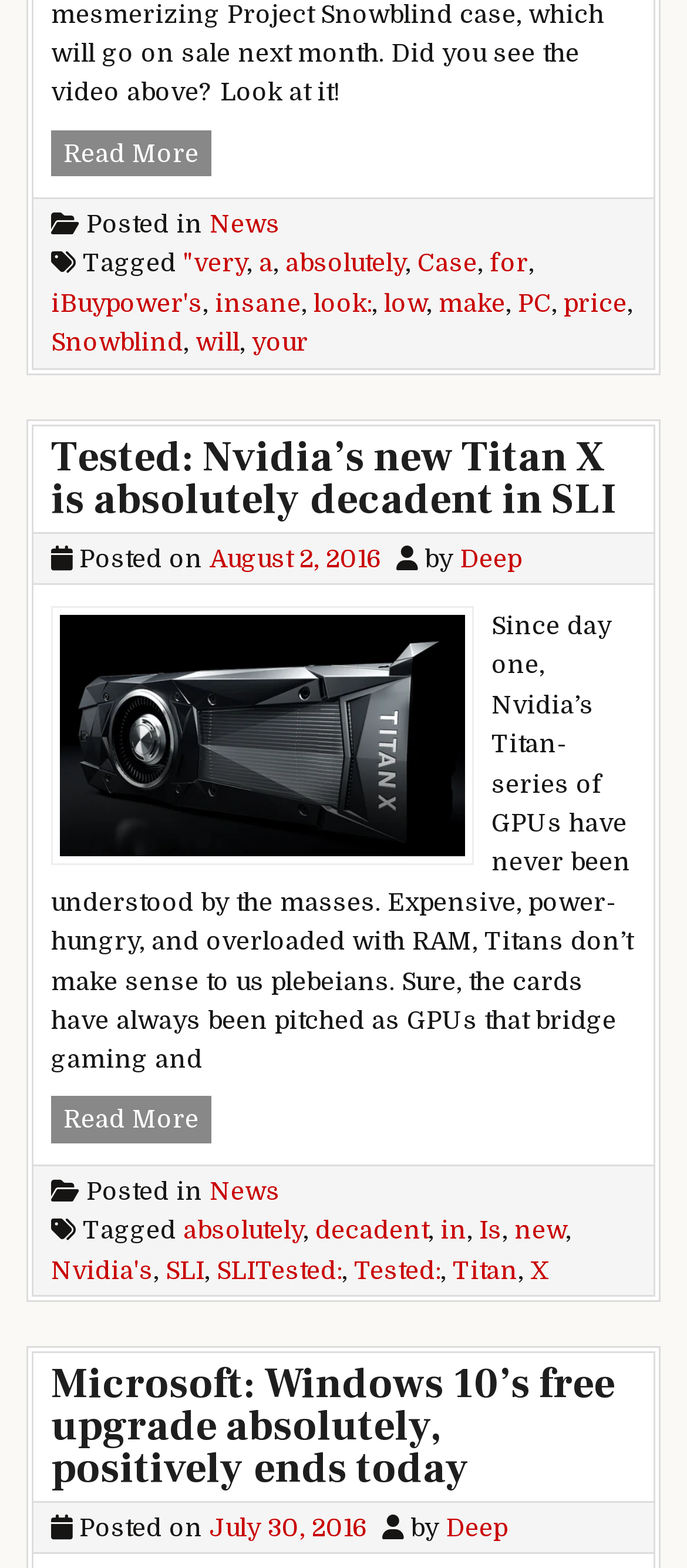Find the bounding box coordinates of the area to click in order to follow the instruction: "Read more about Nvidia's new Titan X".

[0.074, 0.699, 0.308, 0.729]